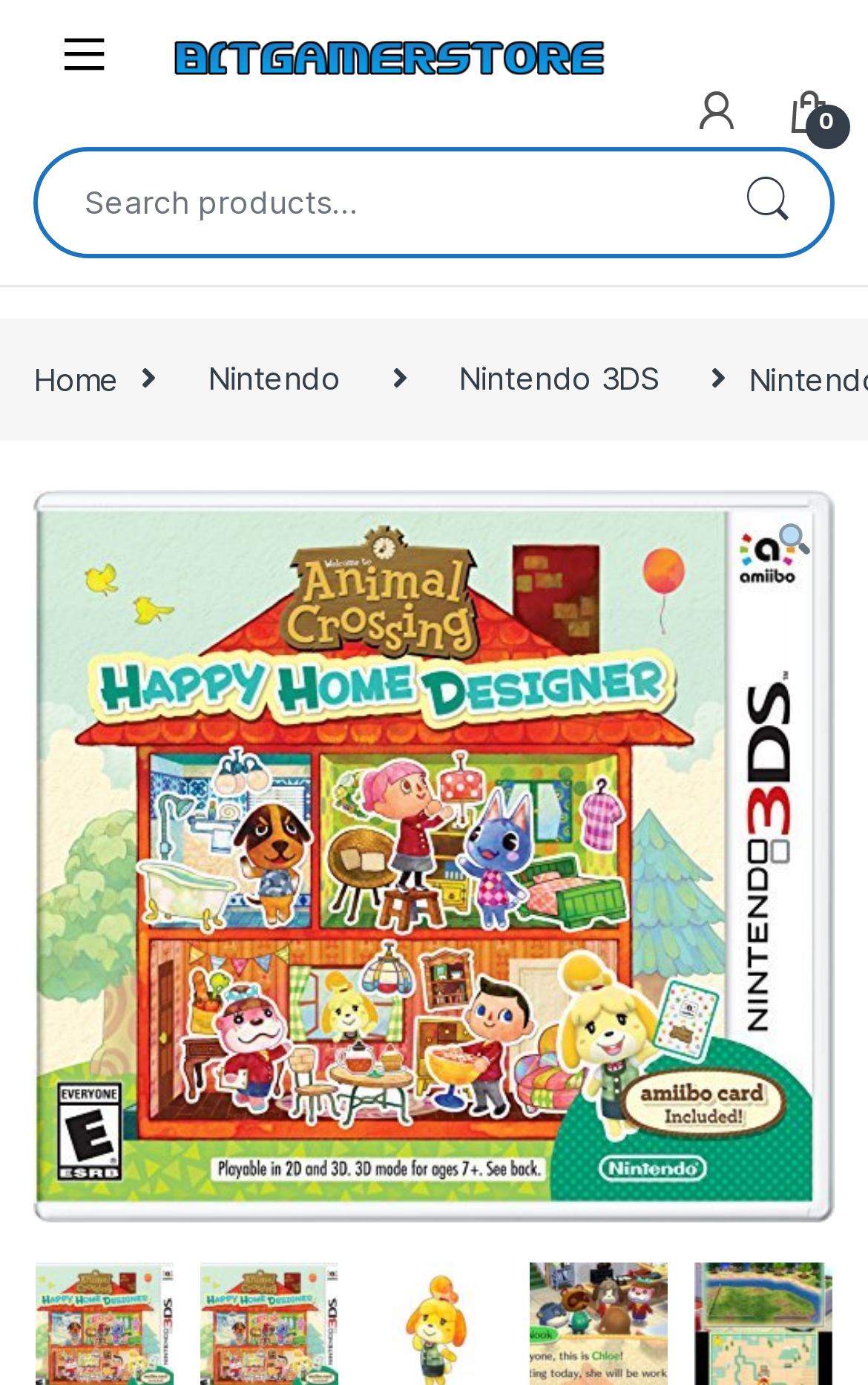Review the image closely and give a comprehensive answer to the question: What is the purpose of the search bar?

The search bar is located in the top-right section of the webpage, and it has a placeholder text 'Search for:' and a button with the text 'Search'. This suggests that the search bar is used to search for products within the store.